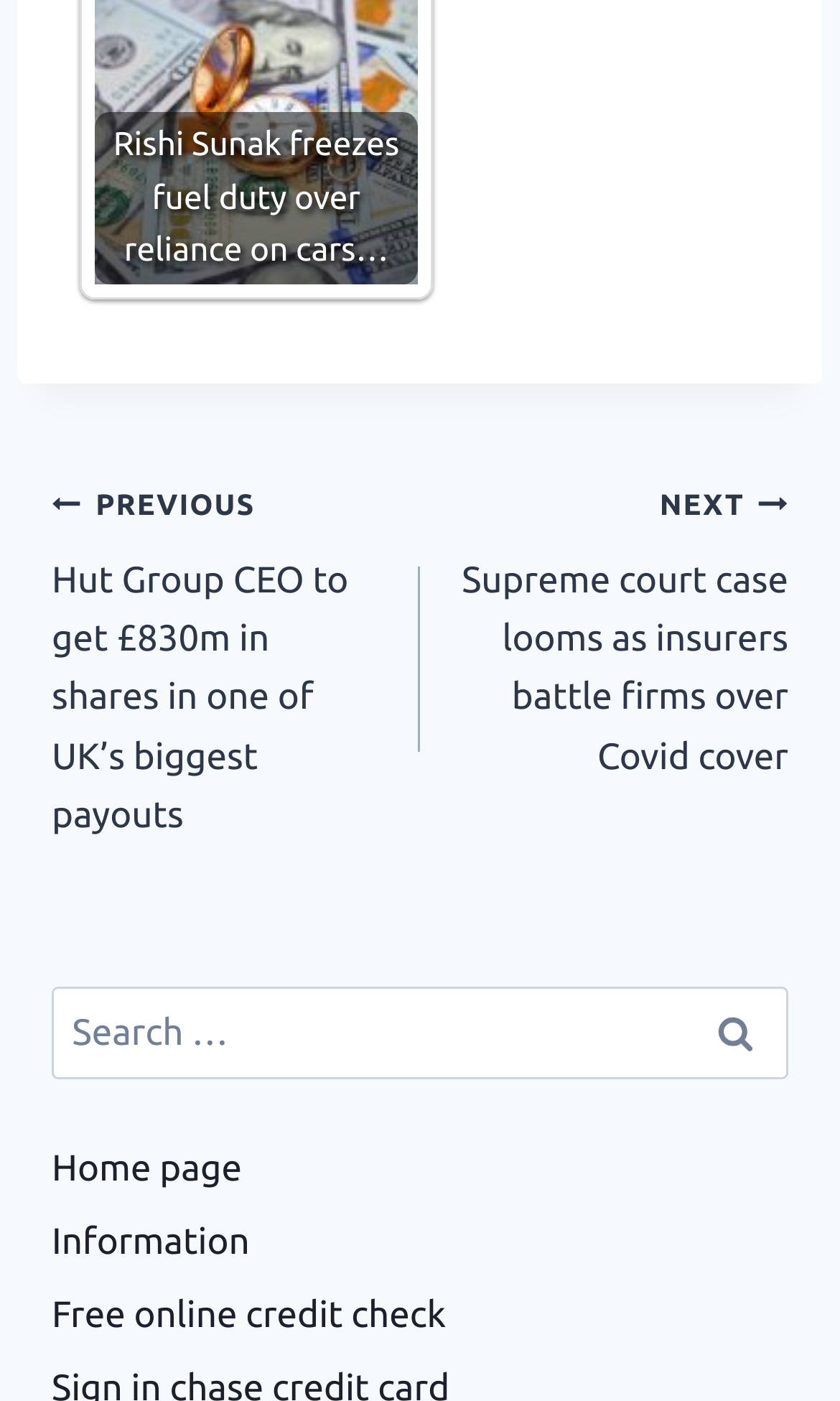Examine the image carefully and respond to the question with a detailed answer: 
What is the purpose of the search box?

The search box is located at coordinates [0.062, 0.705, 0.938, 0.771] and has a static text 'Search for:' next to it. This suggests that the search box is used to search for content on the website.